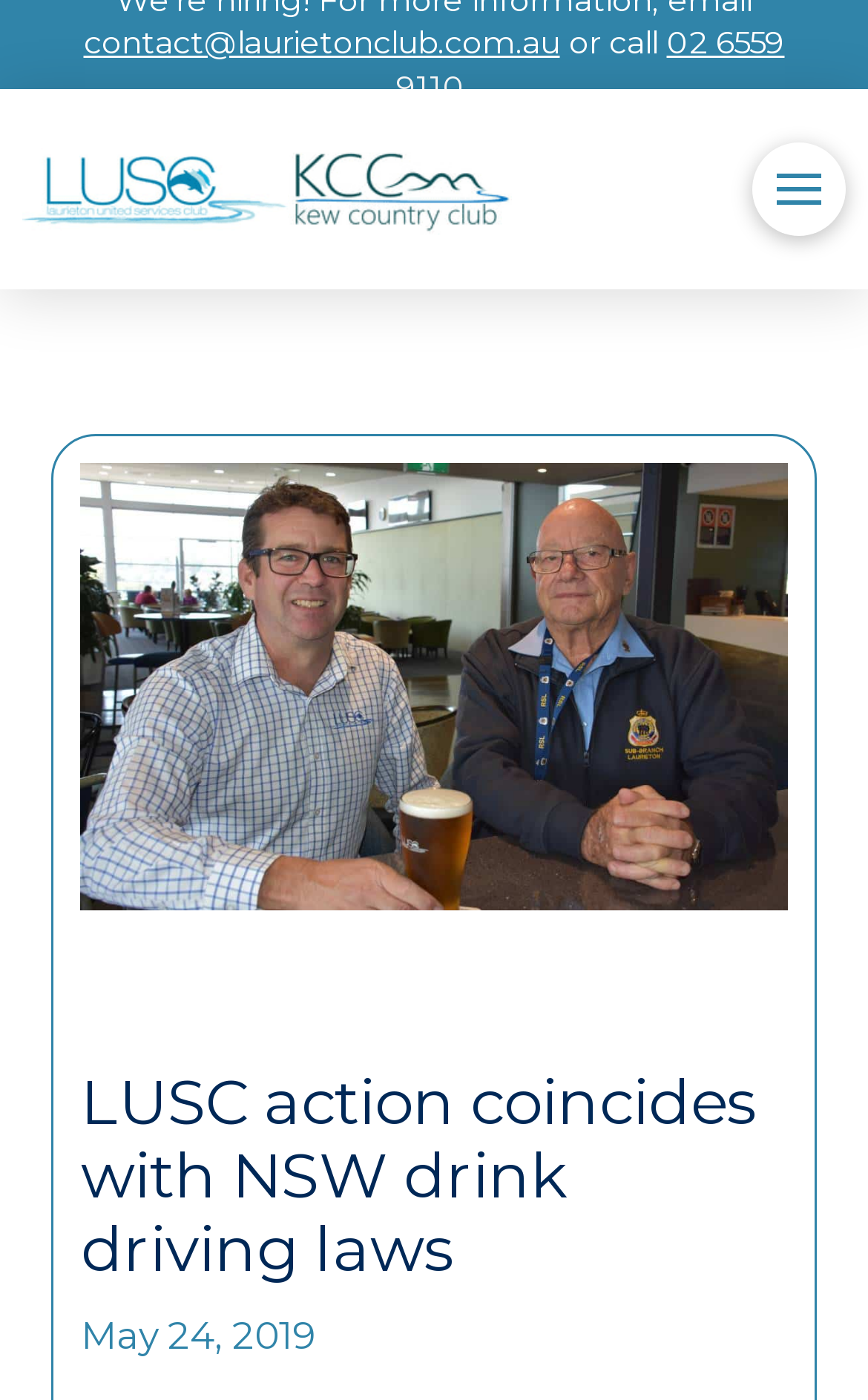Please provide a detailed answer to the question below by examining the image:
How many clubs are mentioned?

I found two club names mentioned on the page: 'Laurieton United Services Club' and 'Kew Country Club', both of which have corresponding image elements.